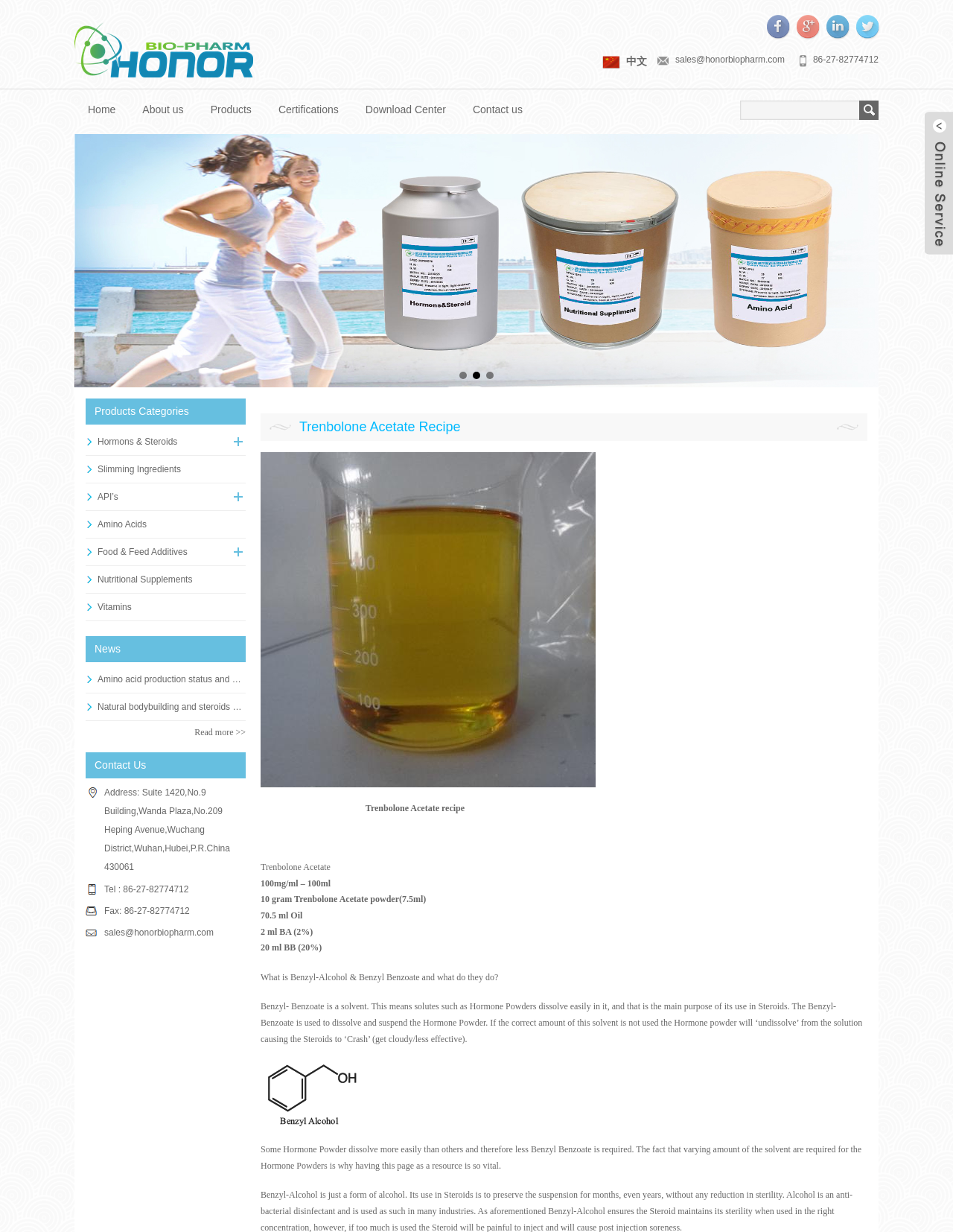What is the product category of Trenbolone Acetate?
Look at the image and respond with a one-word or short-phrase answer.

Hormons & Steroids